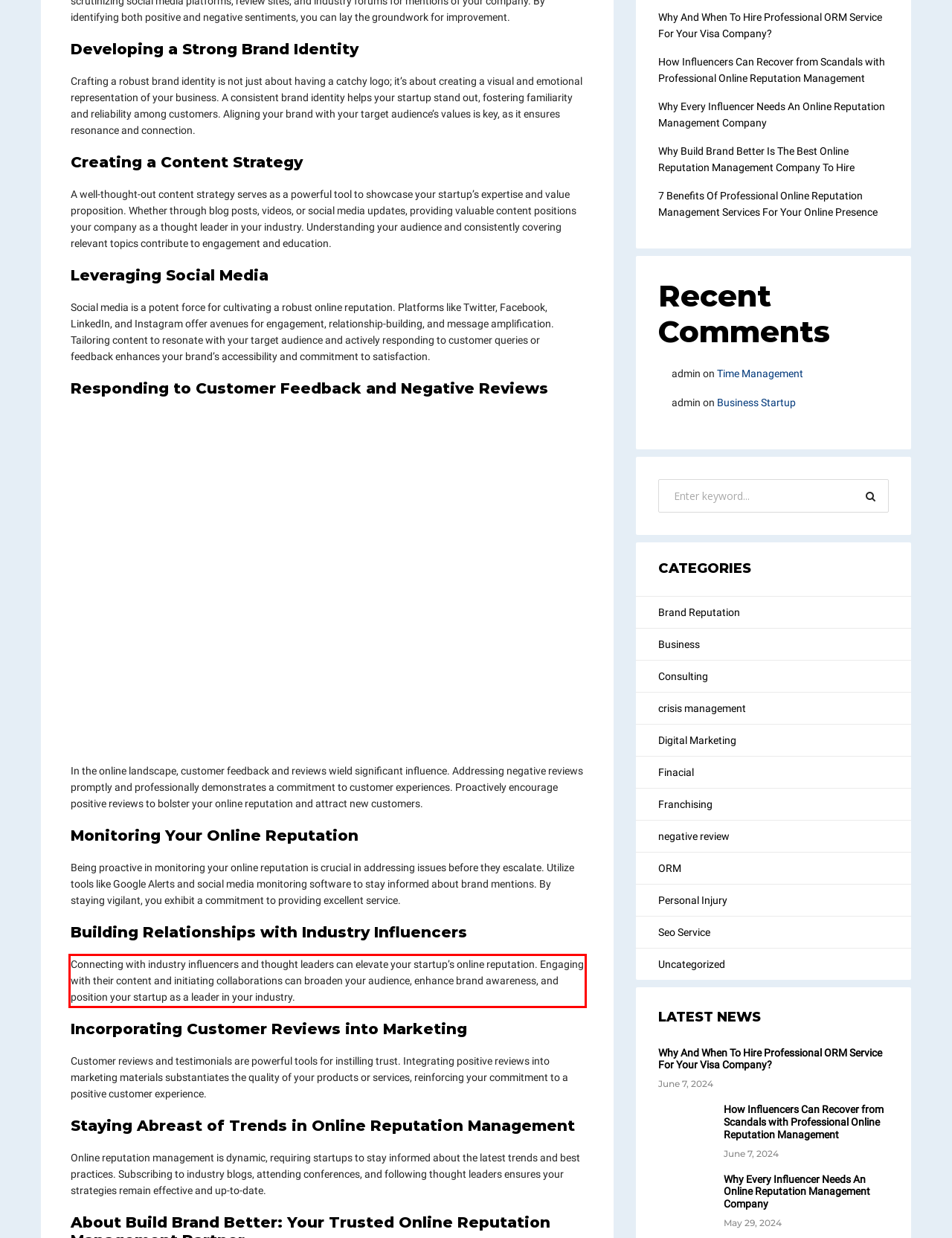Please perform OCR on the text within the red rectangle in the webpage screenshot and return the text content.

Connecting with industry influencers and thought leaders can elevate your startup’s online reputation. Engaging with their content and initiating collaborations can broaden your audience, enhance brand awareness, and position your startup as a leader in your industry.